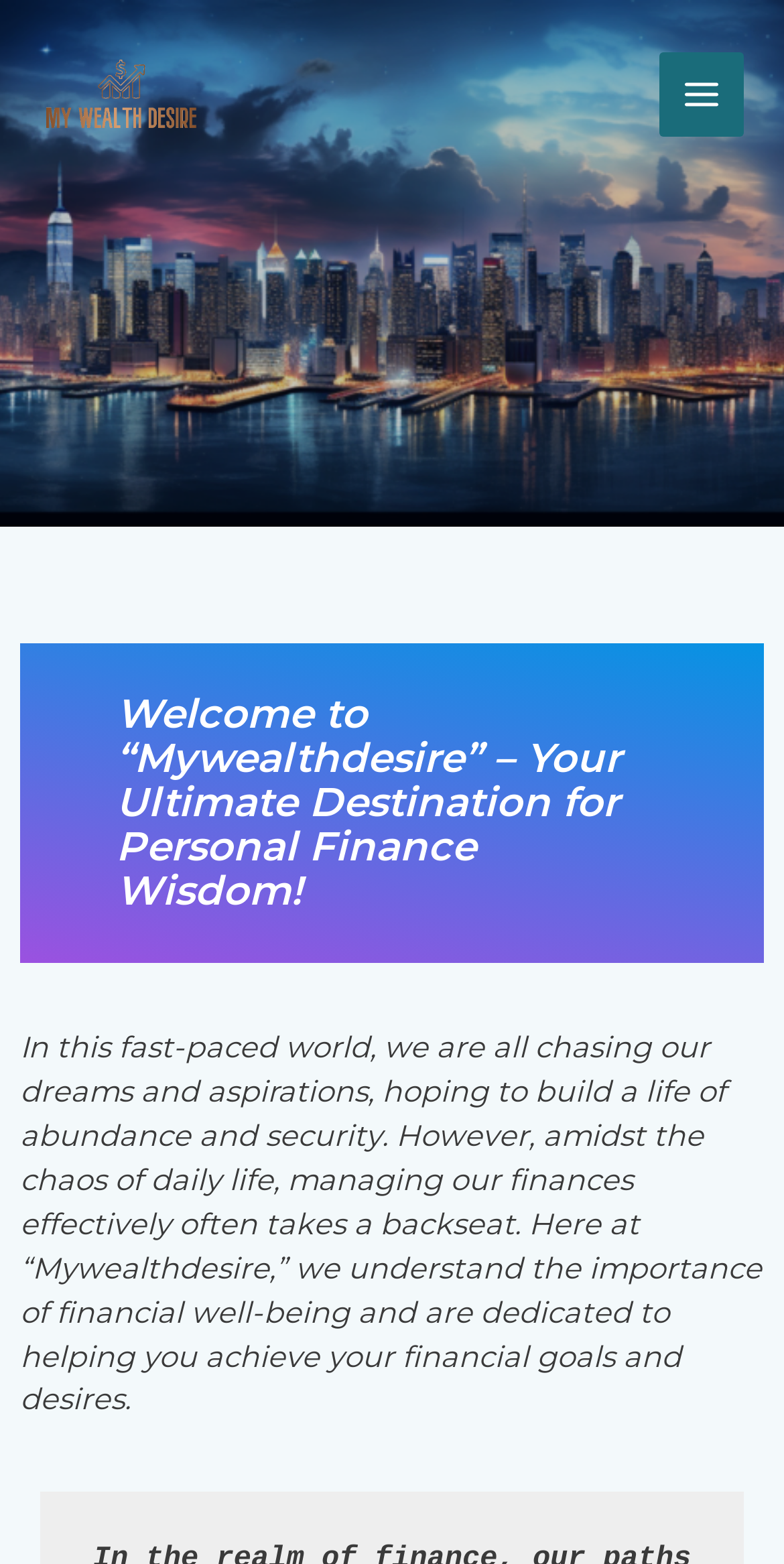Identify the bounding box coordinates for the UI element described as follows: "Main Menu". Ensure the coordinates are four float numbers between 0 and 1, formatted as [left, top, right, bottom].

[0.841, 0.033, 0.949, 0.087]